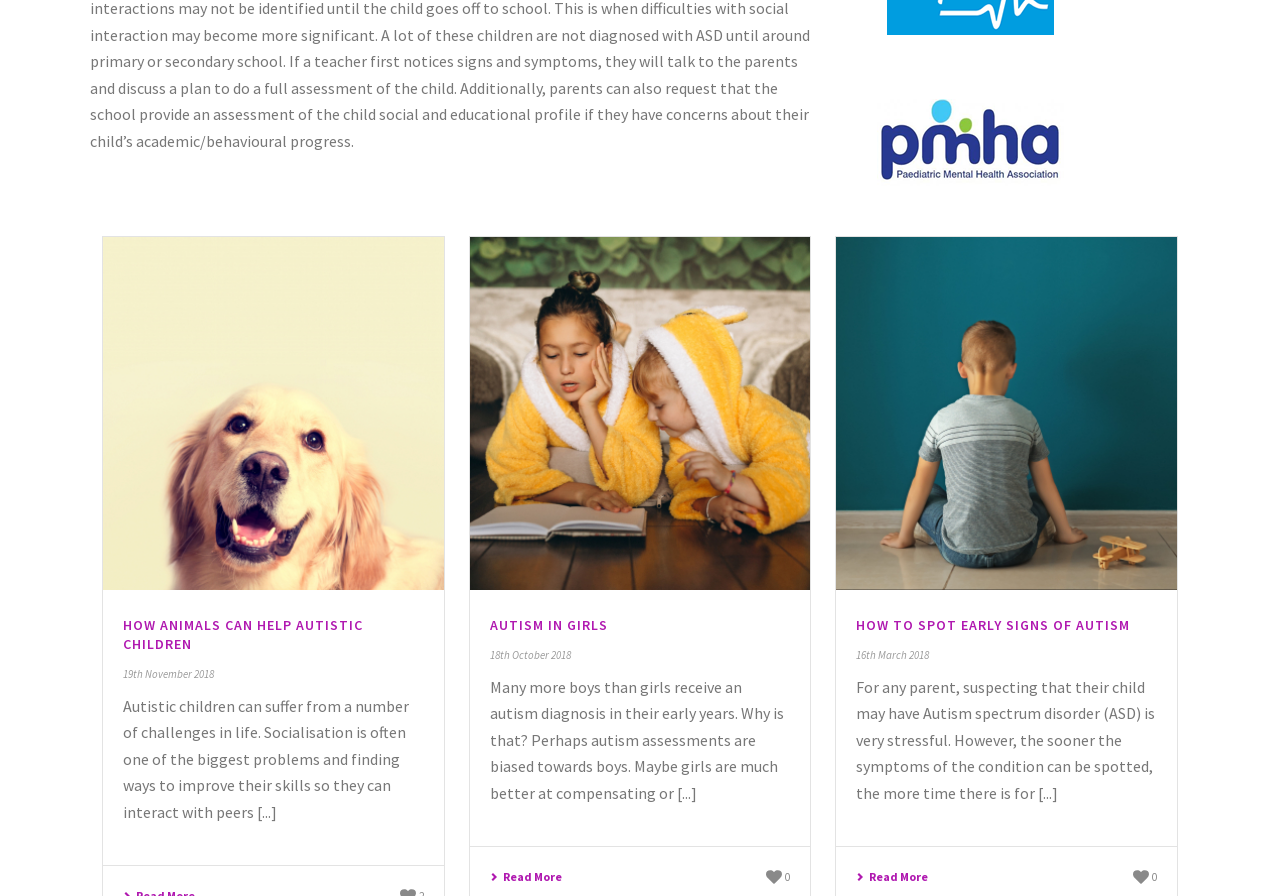Determine the bounding box coordinates for the clickable element to execute this instruction: "View the article about autism in girls". Provide the coordinates as four float numbers between 0 and 1, i.e., [left, top, right, bottom].

[0.383, 0.686, 0.617, 0.707]